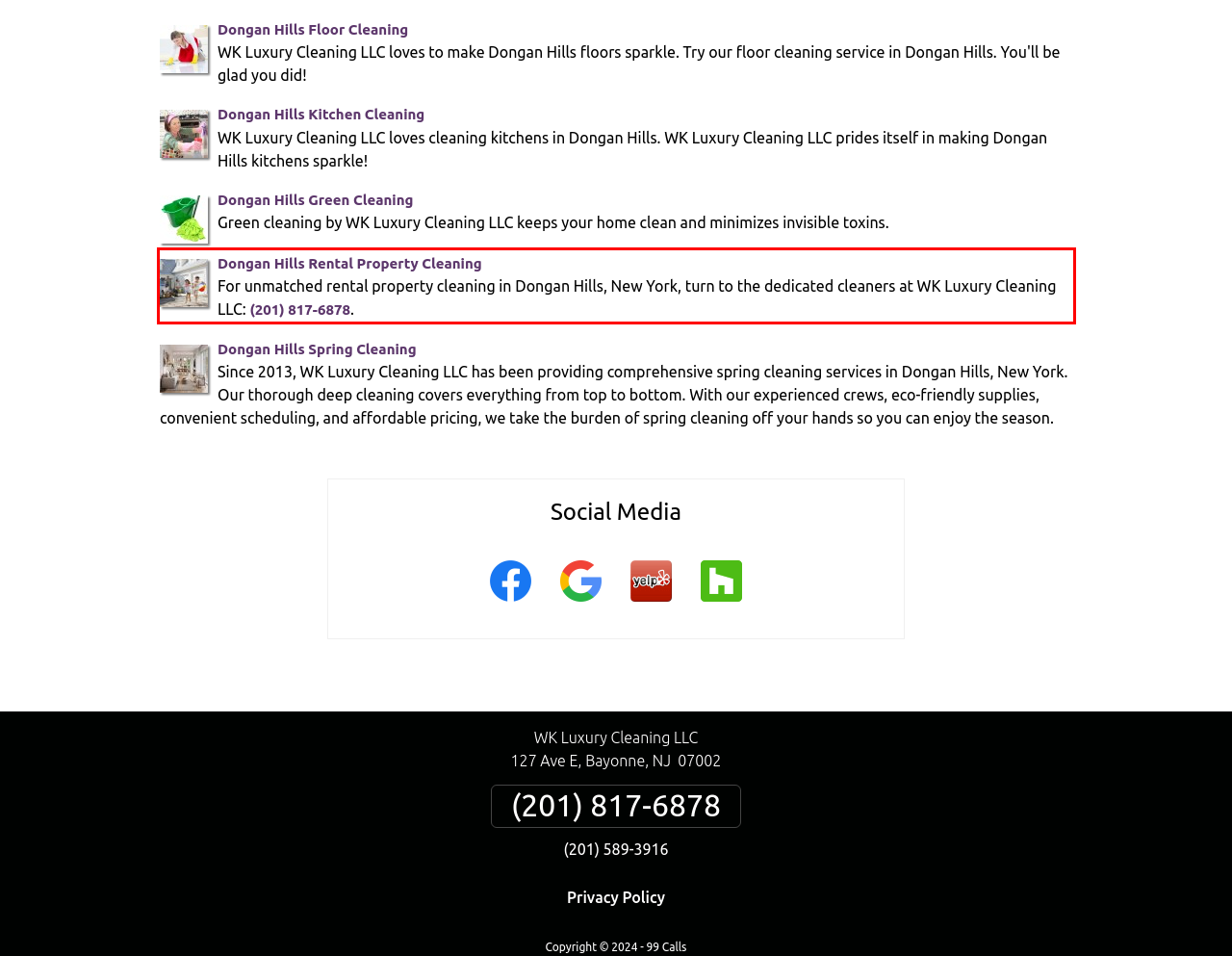Observe the screenshot of the webpage, locate the red bounding box, and extract the text content within it.

Dongan Hills Rental Property Cleaning For unmatched rental property cleaning in Dongan Hills, New York, turn to the dedicated cleaners at WK Luxury Cleaning LLC: (201) 817-6878.